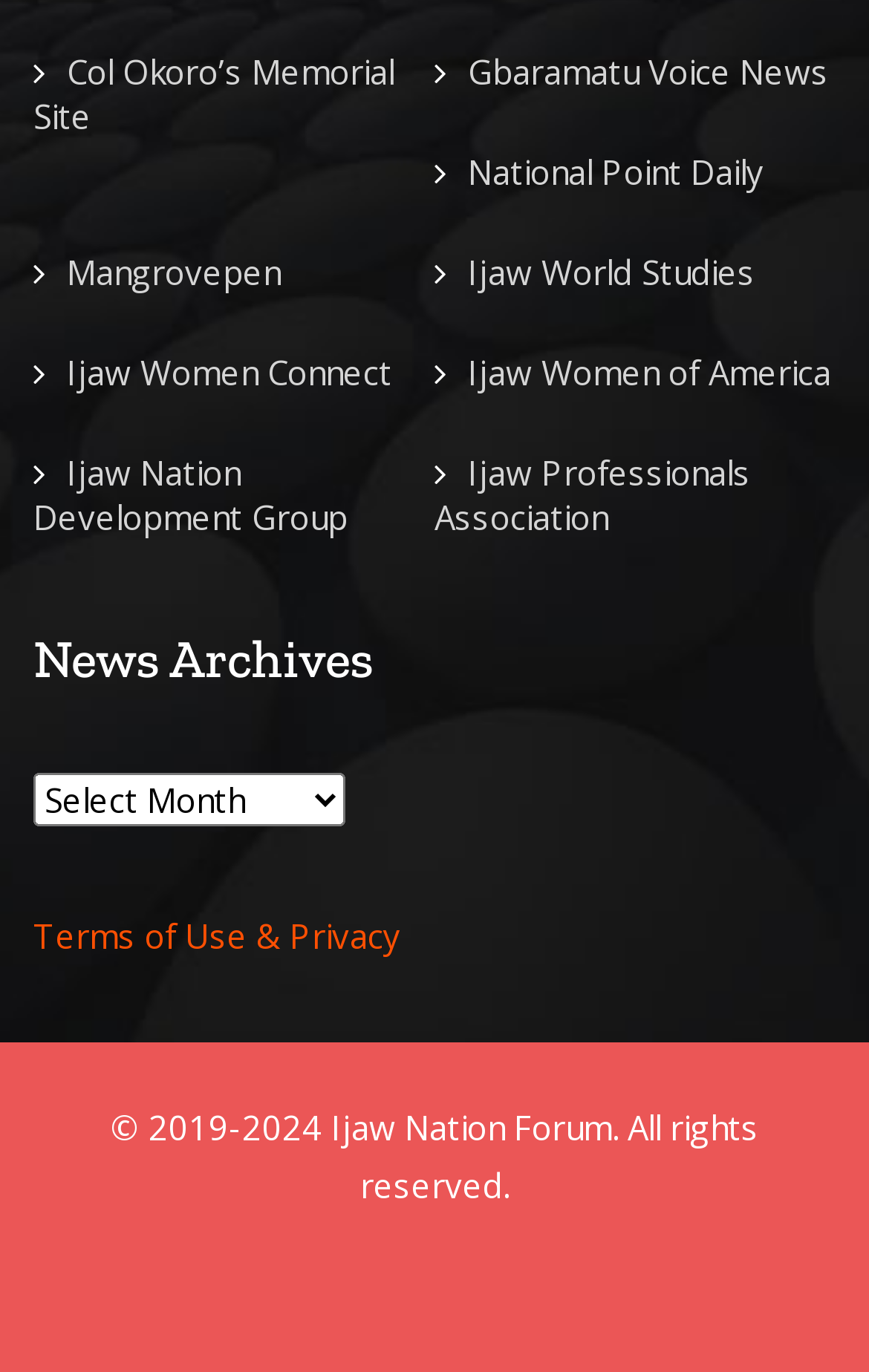Please identify the bounding box coordinates of the element's region that needs to be clicked to fulfill the following instruction: "visit Col Okoro’s Memorial Site". The bounding box coordinates should consist of four float numbers between 0 and 1, i.e., [left, top, right, bottom].

[0.038, 0.036, 0.454, 0.101]